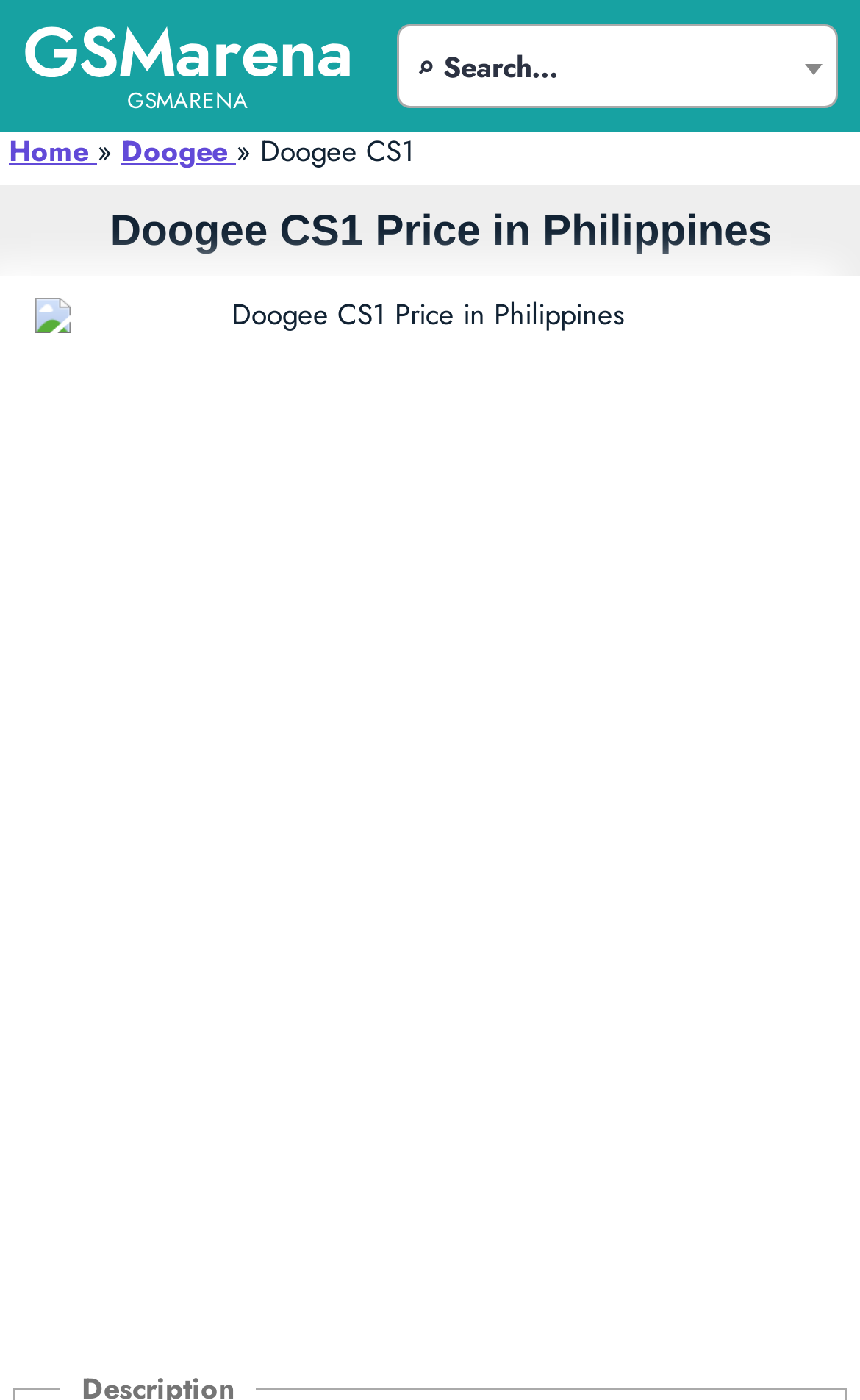Create an elaborate caption for the webpage.

The webpage is about the Doogee CS1 mobile phone, specifically its price in the Philippines in 2023. At the top left corner, there is a link to the GSMARENA website. Next to it, on the top right corner, is a search bar with a combobox and a textbox, allowing users to search for specific information. Below the search bar, there are three links: "Home", "Doogee", and "Doogee CS1", which are likely navigation links to other related pages.

The main content of the page is headed by a title "Doogee CS1 Price in Philippines" at the top center of the page. Below the title, there is a large image that takes up most of the page, which is likely an image of the Doogee CS1 mobile phone.